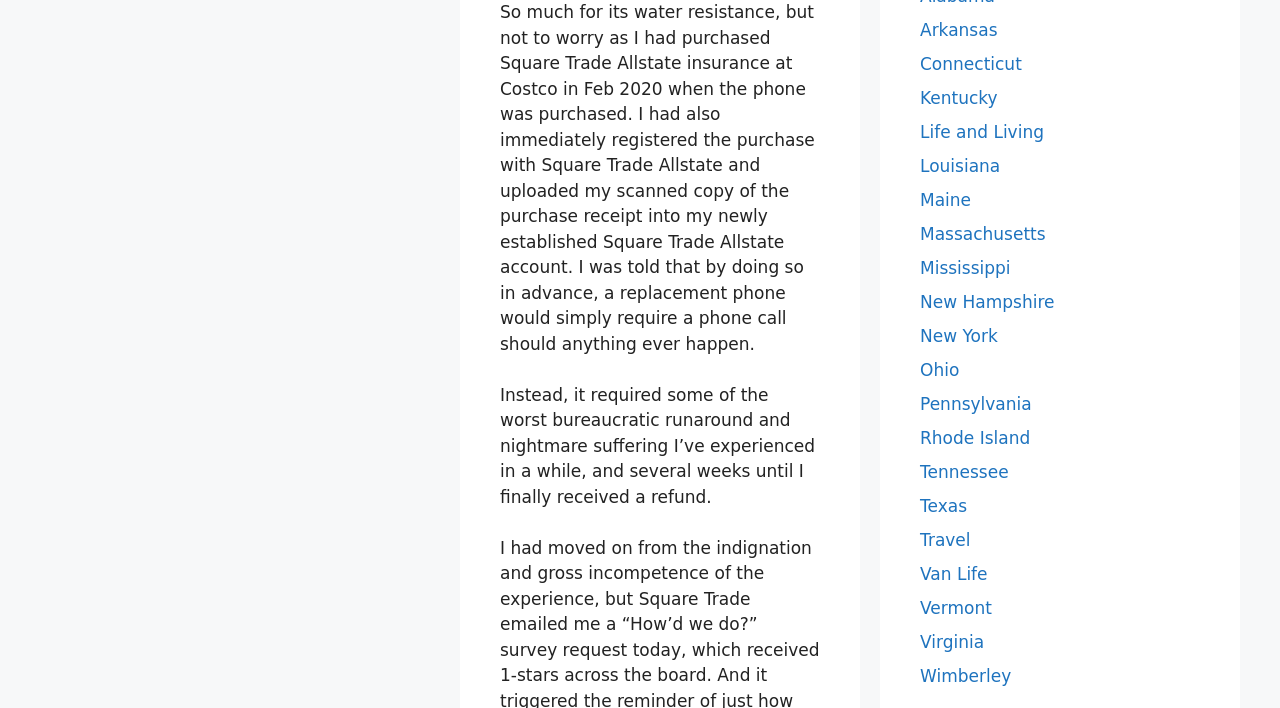Answer the question with a brief word or phrase:
What is the topic of the text at the top of the webpage?

Phone insurance